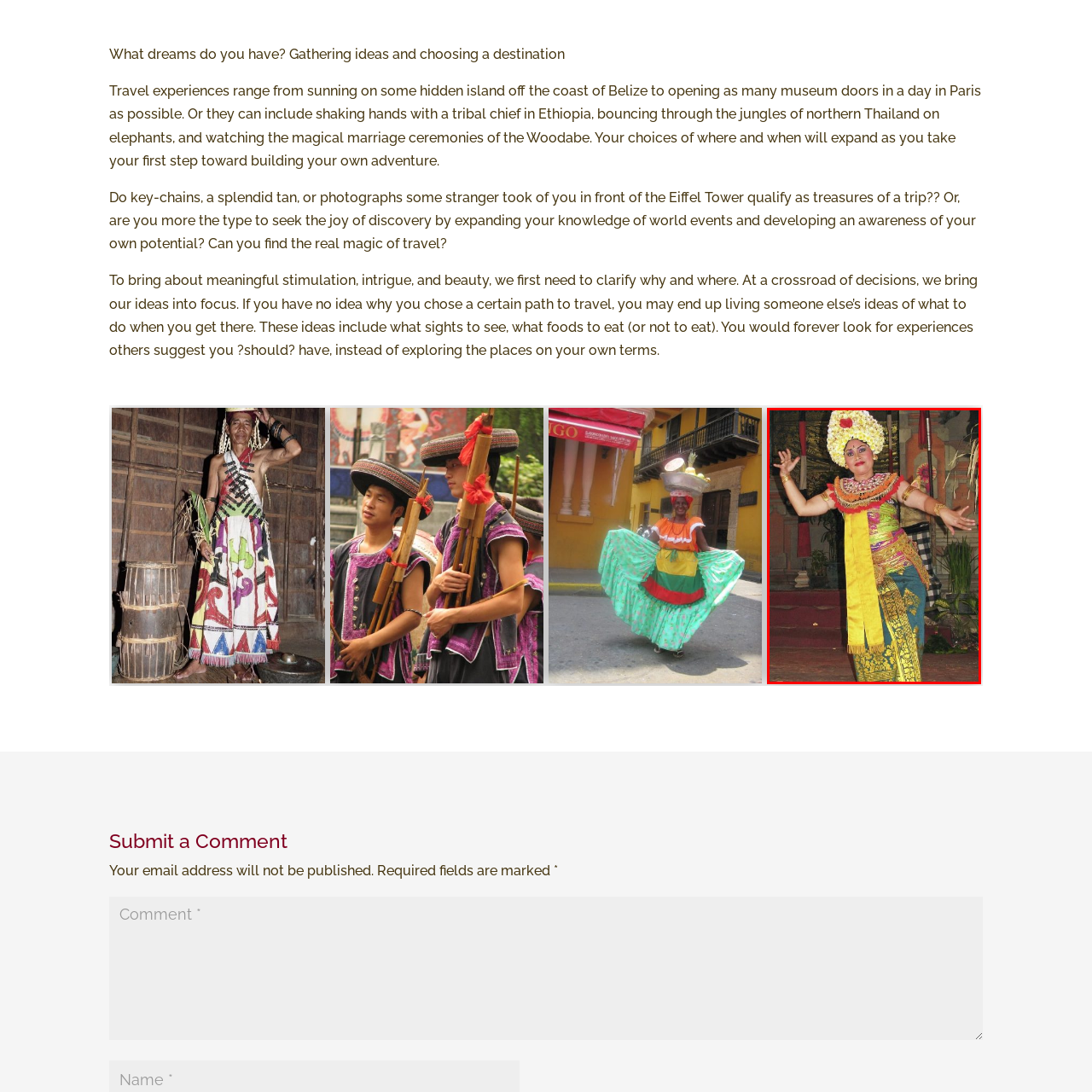Generate a comprehensive caption for the picture highlighted by the red outline.

The image showcases a graceful dancer in traditional Balinese attire, captivating her audience with a performance that reflects the rich cultural heritage of Indonesia. She is adorned in a vibrant costume featuring intricate patterns of gold and blue, complemented by a bright yellow sash that enhances her elegance. Her hair is beautifully styled and embellished with floral accessories, adding to the visual splendor of her costume. The dancer's expressive gestures and poised stance embody the storytelling nature of Balinese dance, enriched by an enchanting backdrop that hints at a historical setting, typical of cultural performances in Bali. This image evokes the spirit of celebration and artistry, inviting viewers to appreciate the beauty and significance of Balinese traditions.